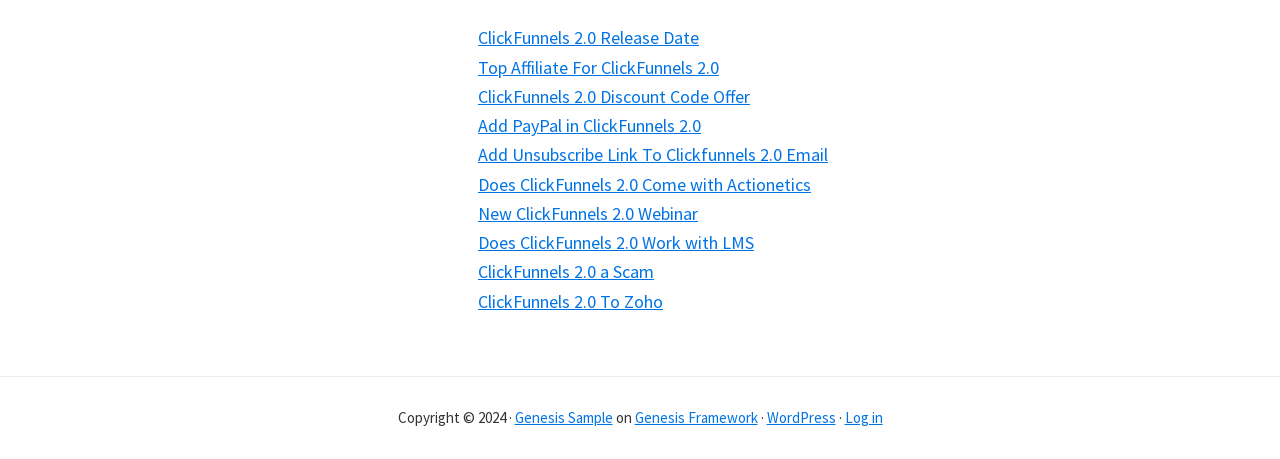What is the copyright year mentioned on the webpage?
Provide a concise answer using a single word or phrase based on the image.

2024